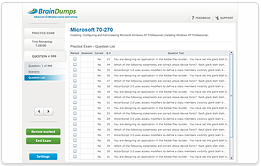How are the exam questions organized?
Using the image, provide a concise answer in one word or a short phrase.

Clearly numbered